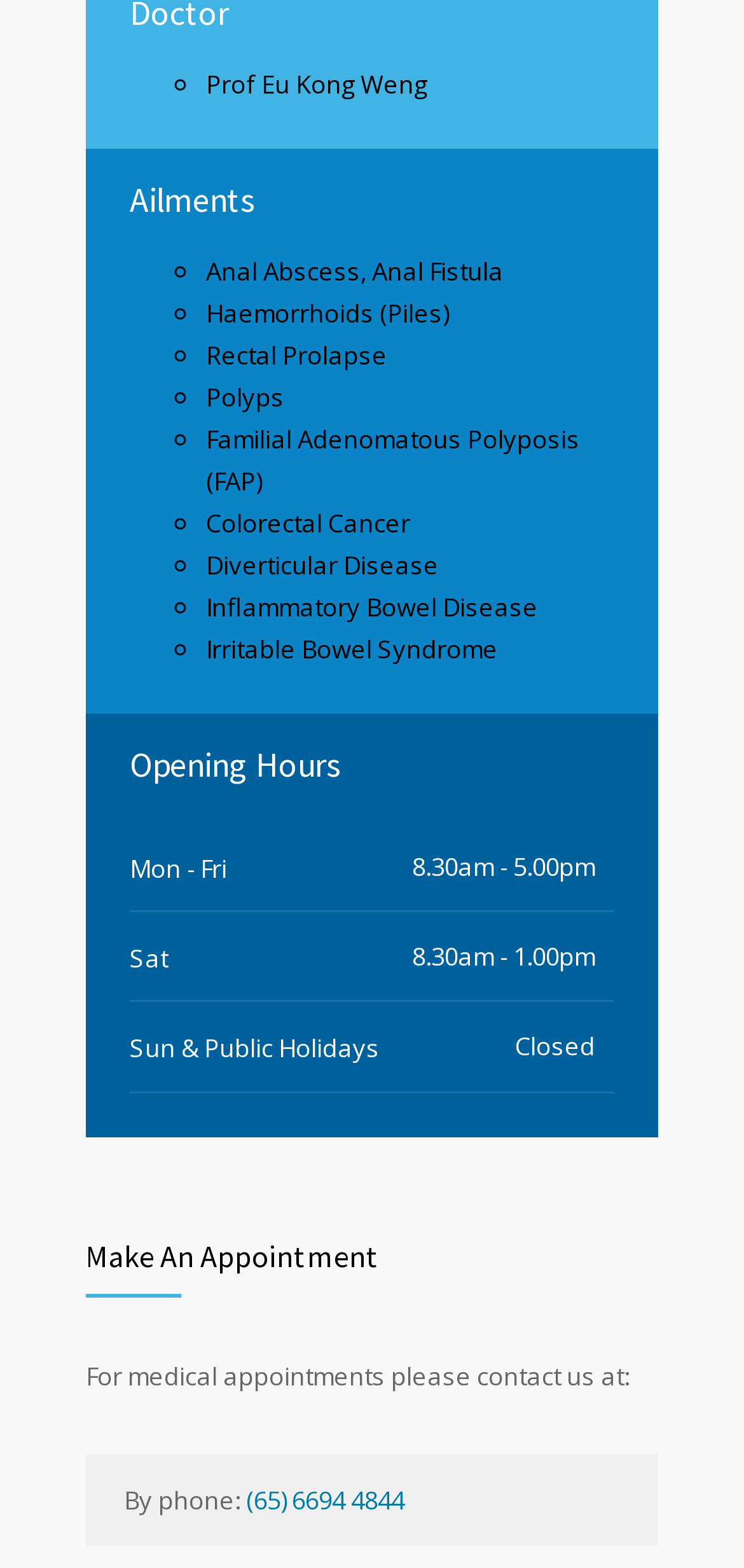Analyze the image and give a detailed response to the question:
How can I make an appointment?

The webpage provides contact information, including a phone number, to make an appointment, which suggests that patients can call the office to schedule an appointment.